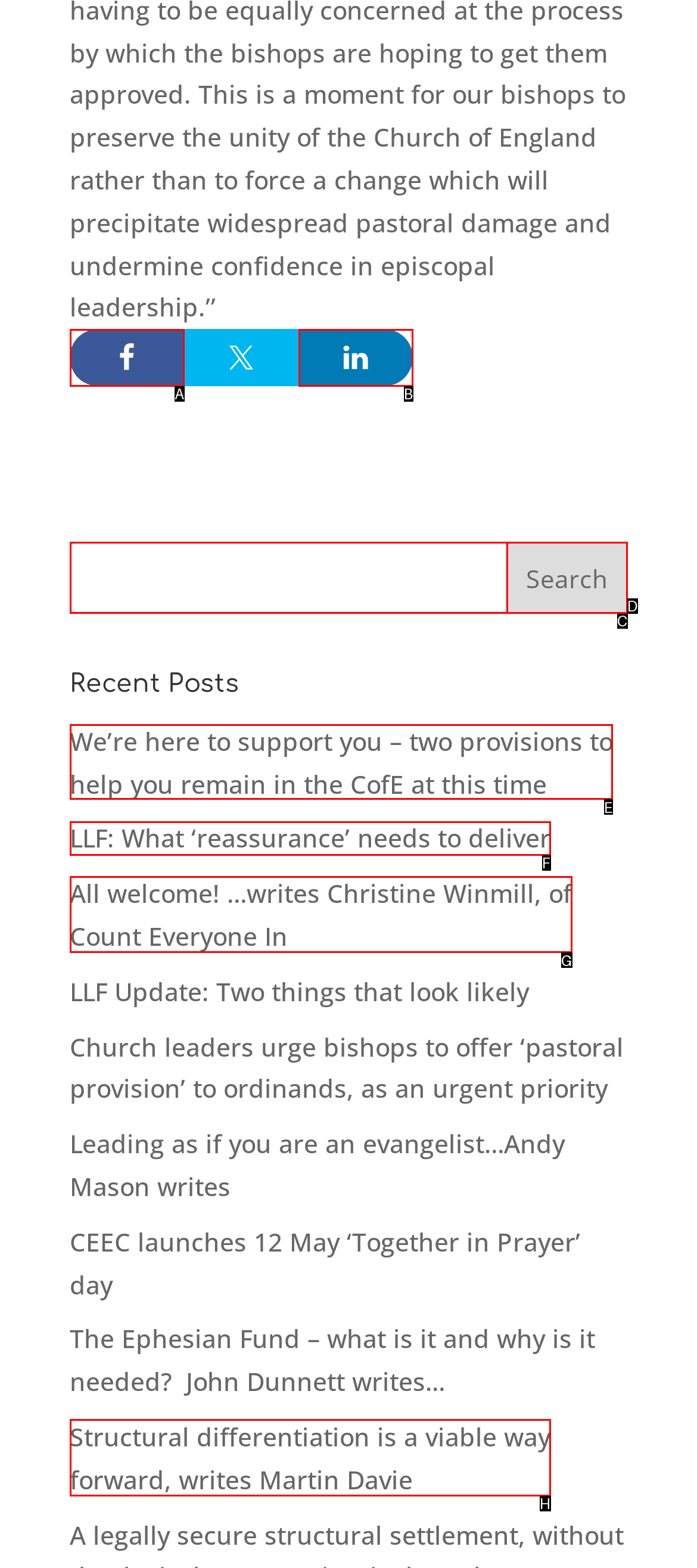Decide which UI element to click to accomplish the task: Read 'We’re here to support you – two provisions to help you remain in the CofE at this time'
Respond with the corresponding option letter.

E